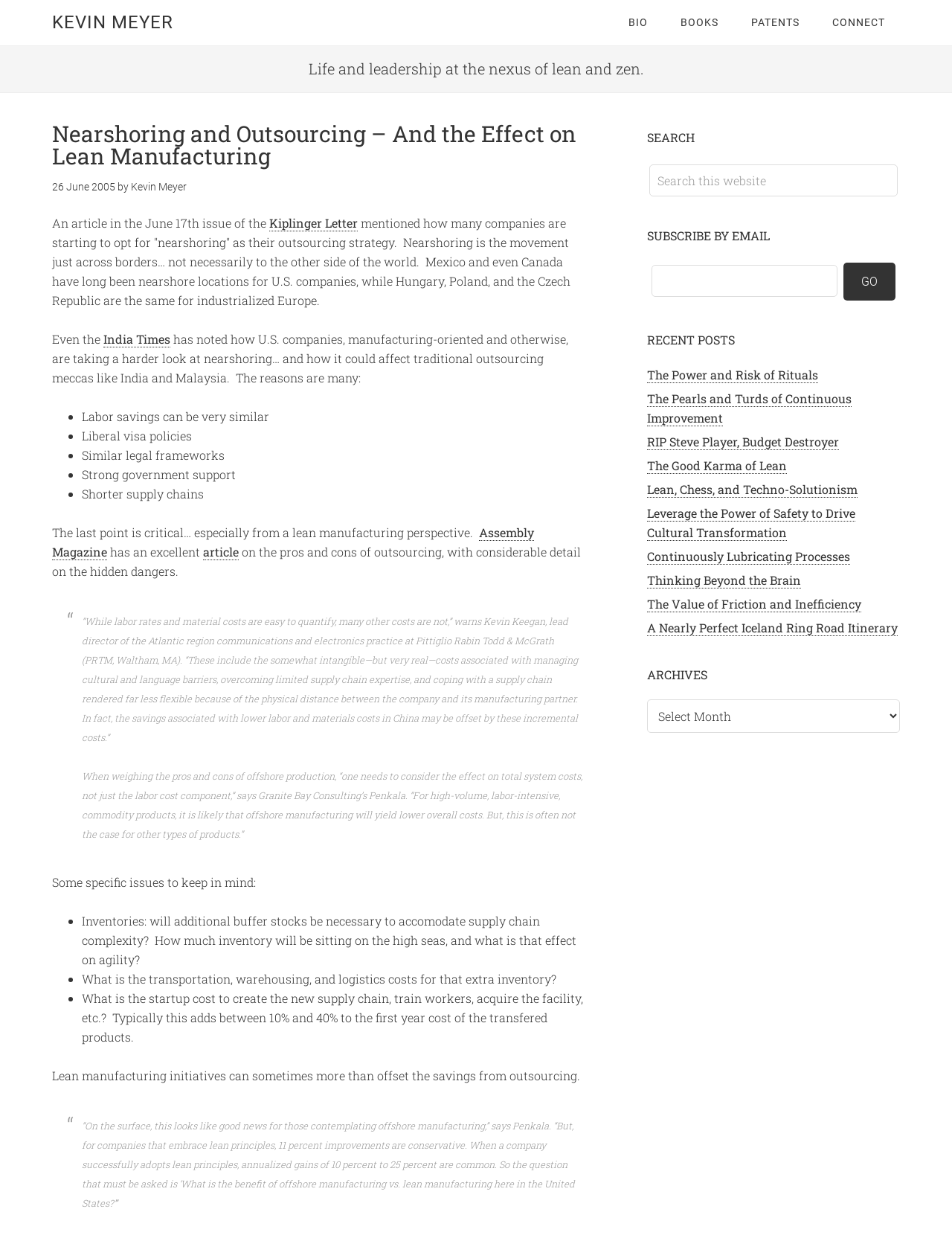Determine the bounding box coordinates of the section to be clicked to follow the instruction: "View archives". The coordinates should be given as four float numbers between 0 and 1, formatted as [left, top, right, bottom].

[0.68, 0.563, 0.945, 0.59]